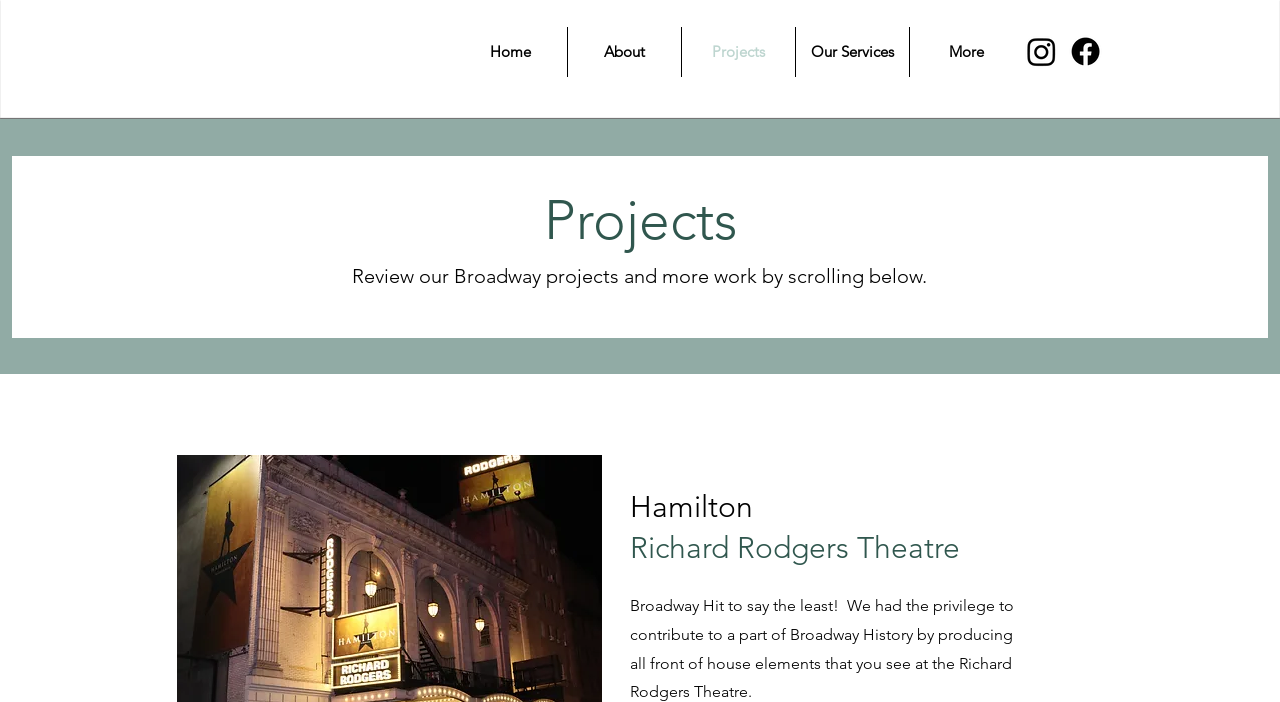Answer briefly with one word or phrase:
What is the name of the theatre mentioned on the webpage?

Richard Rodgers Theatre